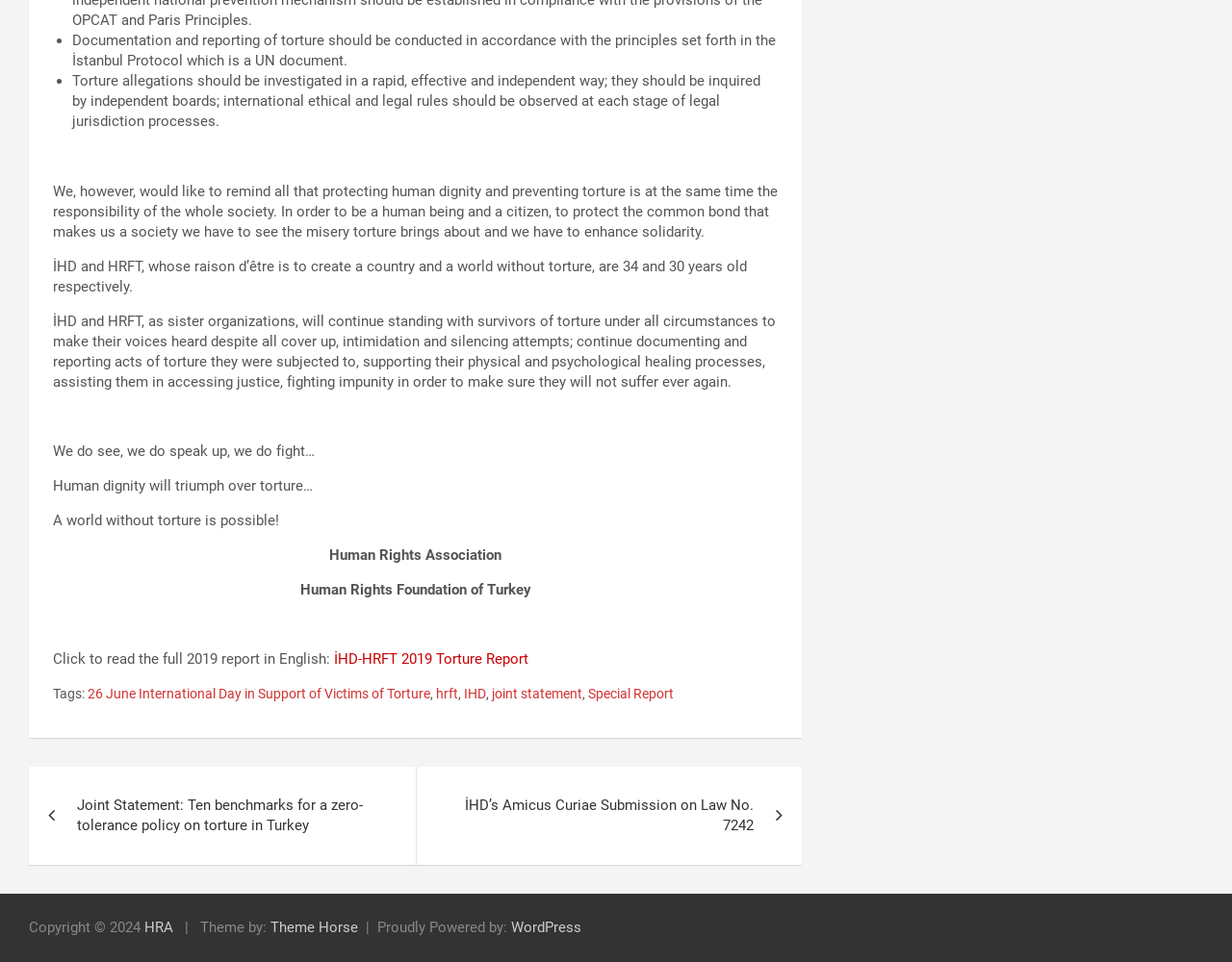What is the goal of documenting and reporting acts of torture?
Analyze the image and provide a thorough answer to the question.

The webpage states that İHD and HRFT will continue documenting and reporting acts of torture to make the voices of survivors of torture heard, despite all cover-up, intimidation, and silencing attempts.